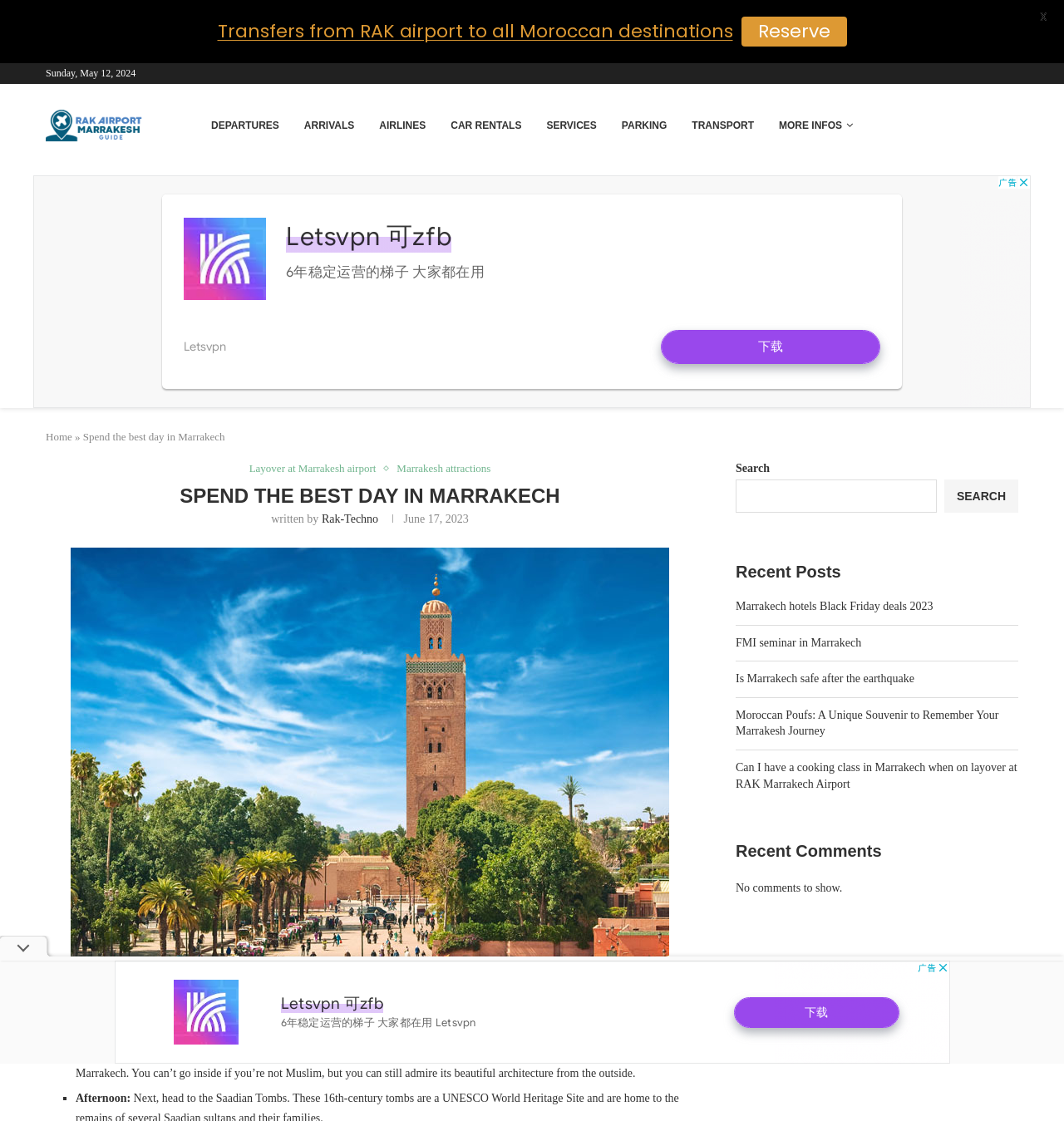What is the name of the airport mentioned on the webpage?
Examine the image and provide an in-depth answer to the question.

The answer can be found by looking at the top of the webpage, where it says 'Spend the best day in Marrakech - Marrakesh Airport'. This indicates that the webpage is related to Marrakesh Airport.